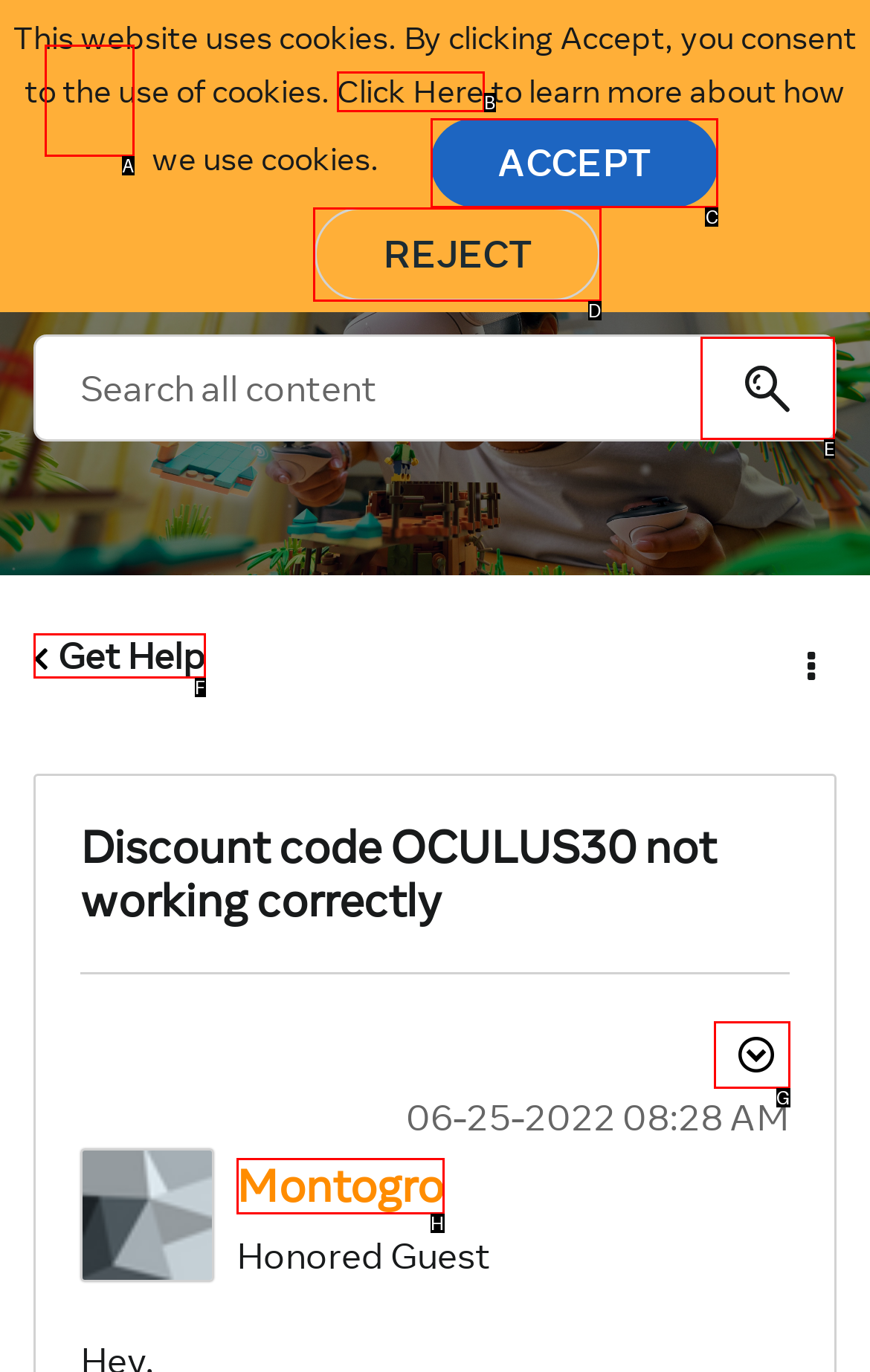Determine which HTML element fits the description: Reject. Answer with the letter corresponding to the correct choice.

D